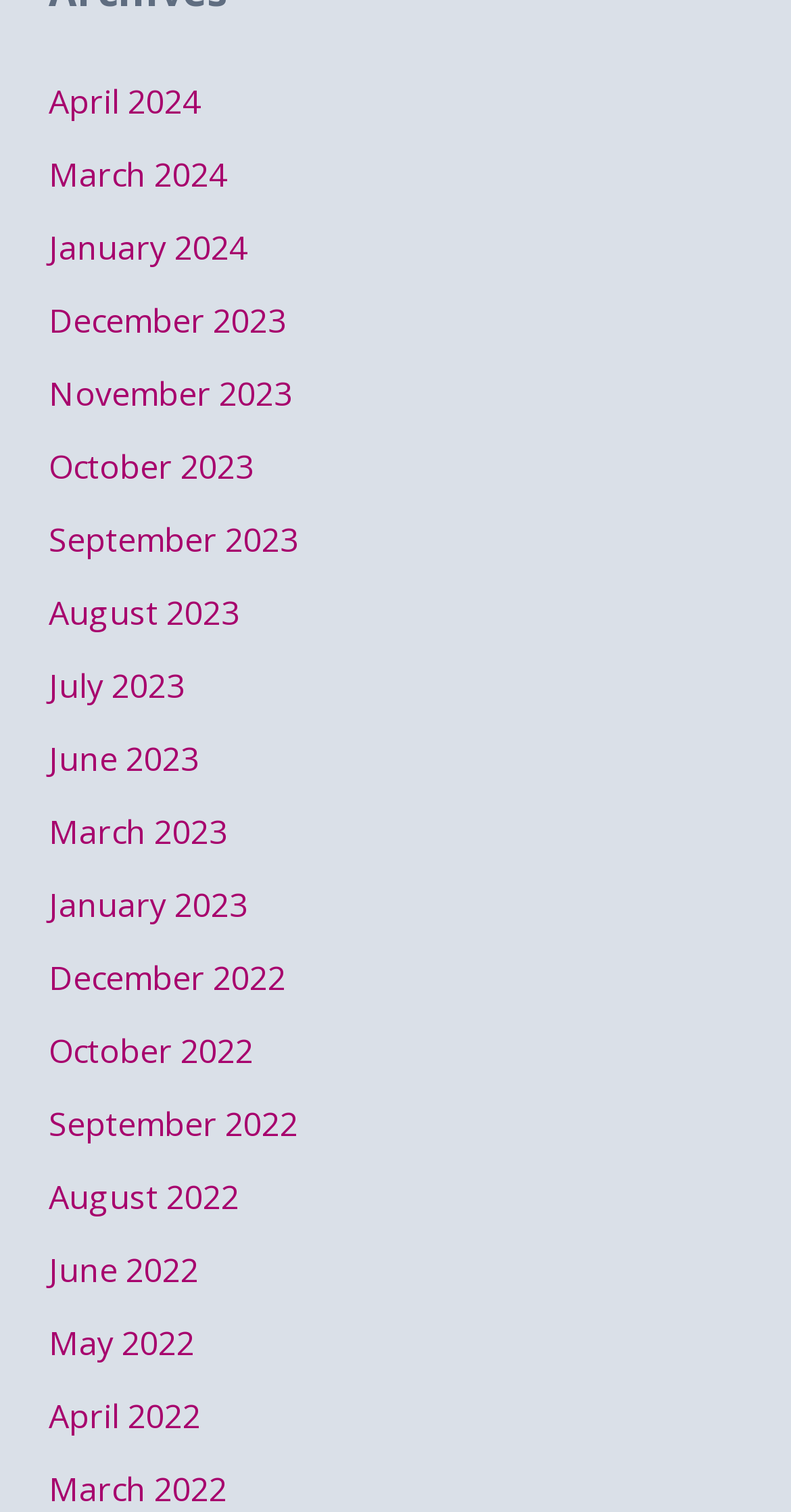What is the earliest month listed?
Answer the question with a thorough and detailed explanation.

By examining the list of links, I found that the bottommost link is 'April 2022', which suggests that it is the earliest month listed.